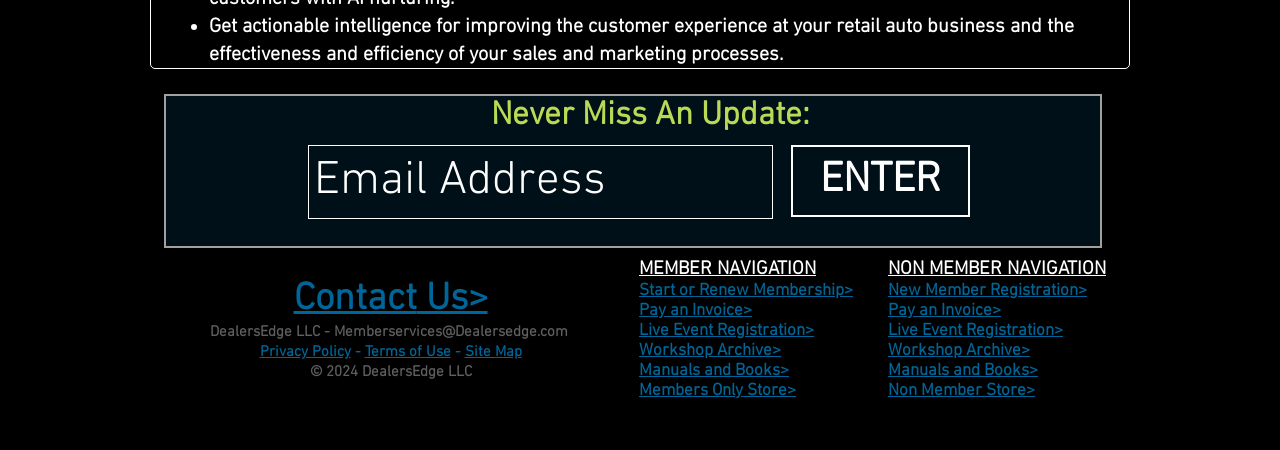What is the company name?
Using the information from the image, answer the question thoroughly.

The company name can be found at the bottom of the webpage, in the copyright section, where it says '© 2024 DealersEdge LLC'.